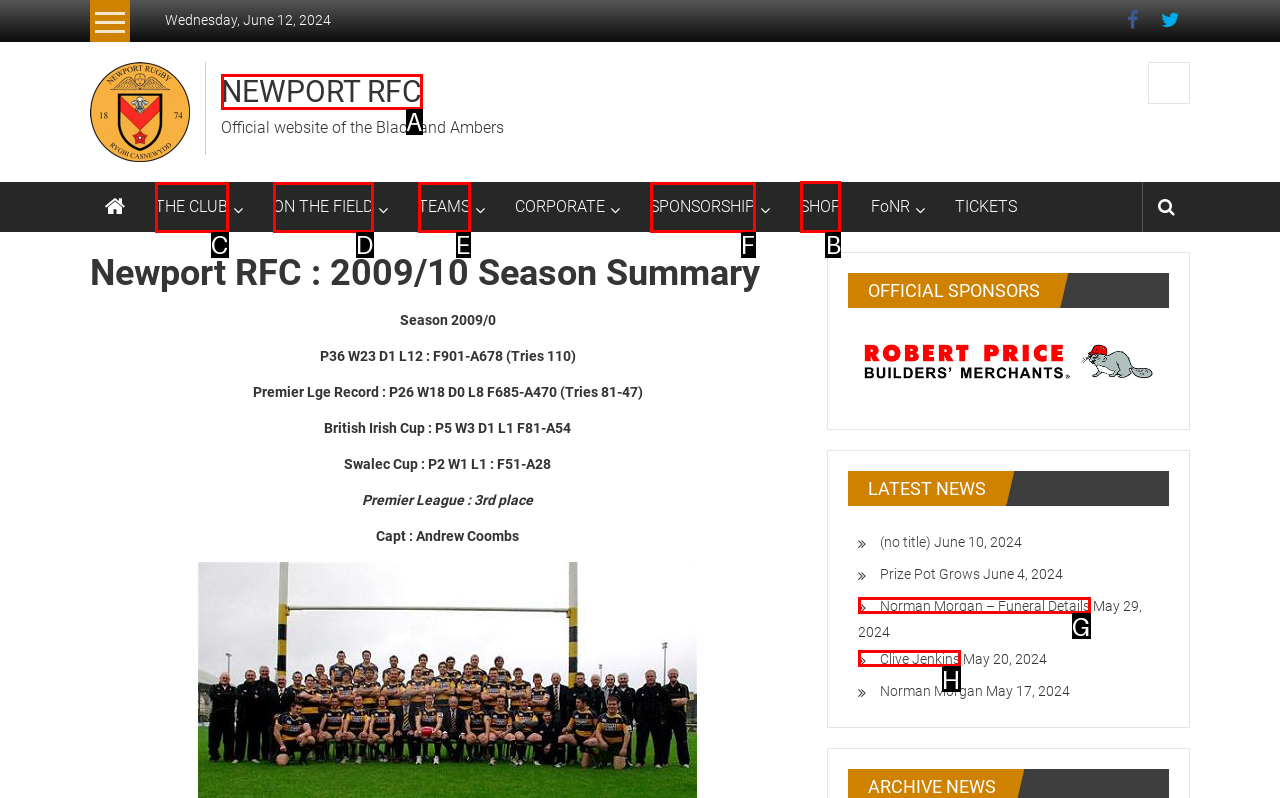To achieve the task: Go to the shop, indicate the letter of the correct choice from the provided options.

B